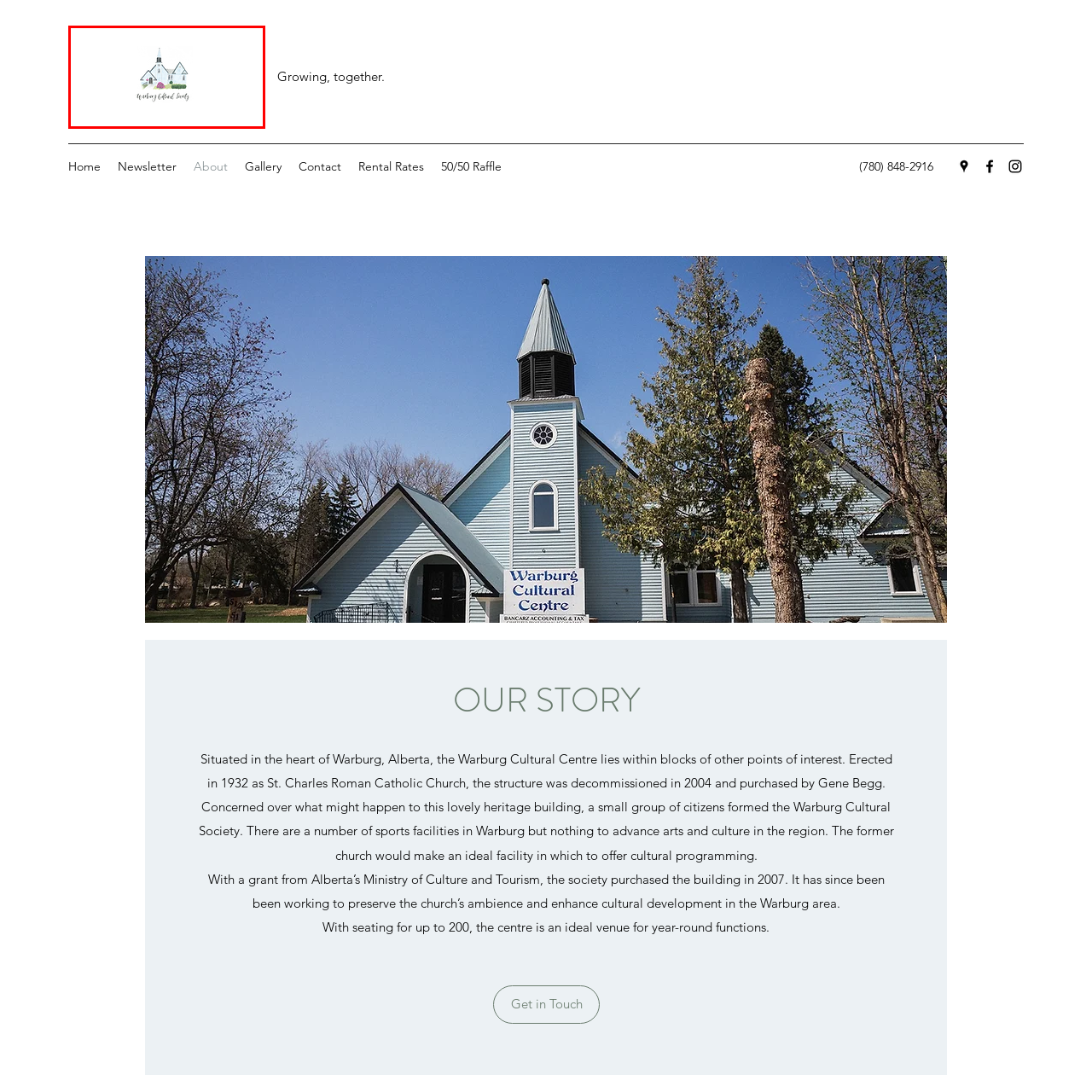Generate a meticulous caption for the image that is highlighted by the red boundary line.

The image features a beautifully illustrated watercolor depiction of the Warburg Cultural Society, showcasing a charming building with a distinctive steeple and classic architectural features. The structure is surrounded by lush greenery and vibrant flowers, hinting at its inviting atmosphere. Below the illustration, the text "Warburg Cultural Society" is elegantly scripted, reflecting the organization’s commitment to arts and culture in Warburg, Alberta. This visual captures the essence of the cultural center, emphasizing its heritage and community significance.